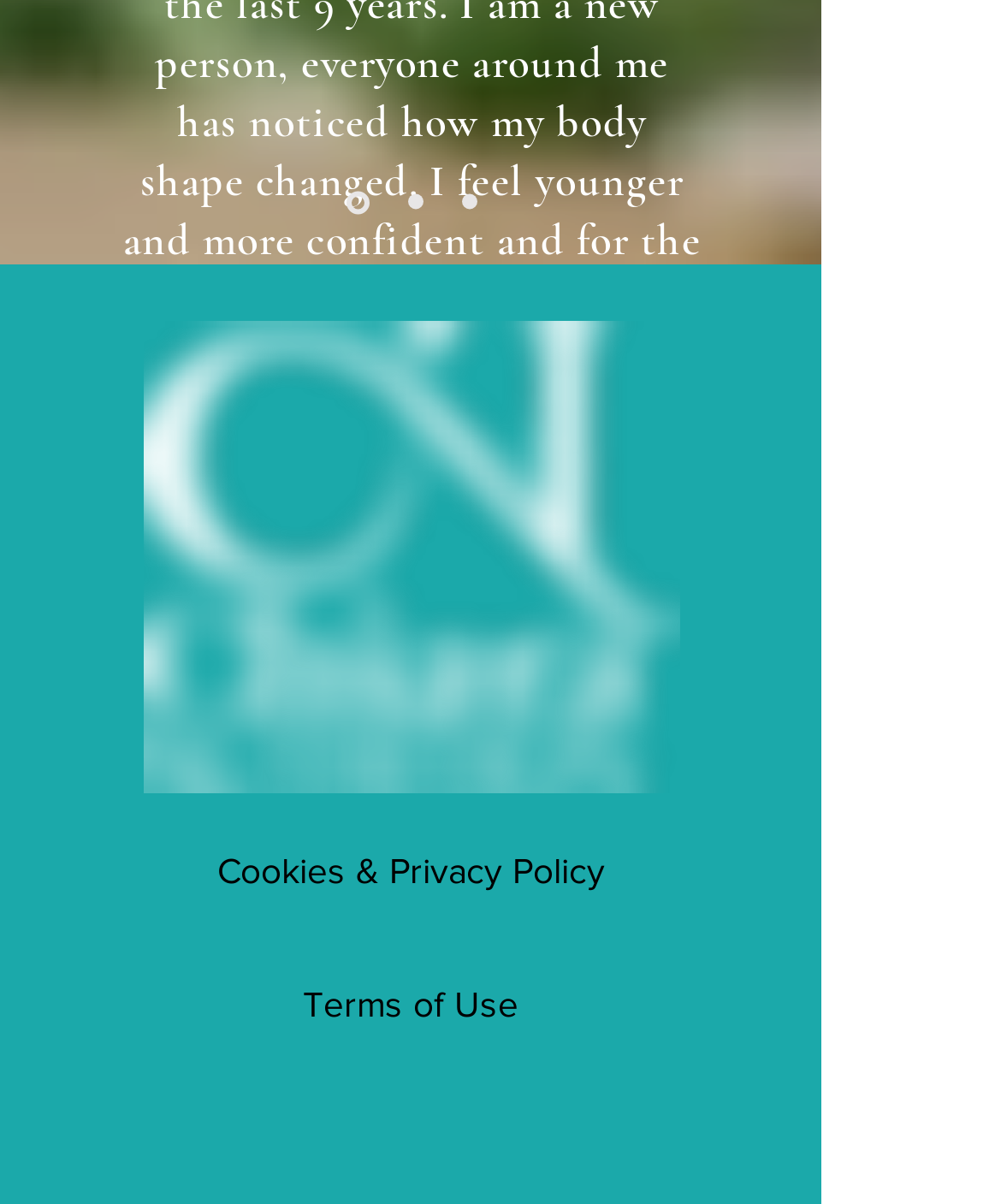How many links are in the navigation?
Please provide a detailed answer to the question.

I counted the number of links under the 'Slides' navigation element, which are 'Michela', 'Beatrice', and 'Cristina', so there are 3 links in total.